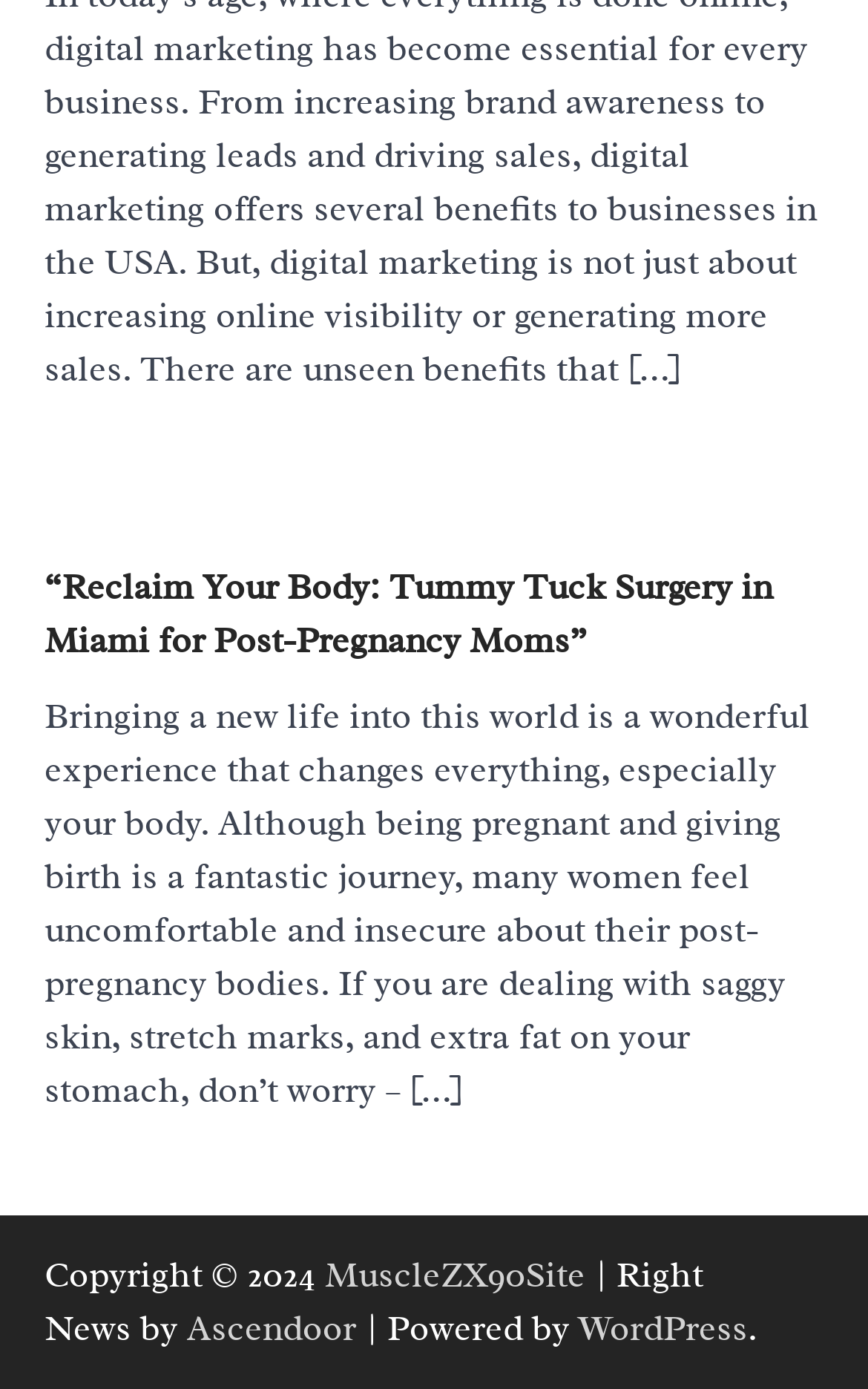What is the feeling of many women after giving birth?
Can you provide an in-depth and detailed response to the question?

According to the article, 'many women feel uncomfortable and insecure about their post-pregnancy bodies' which implies that giving birth can lead to feelings of discomfort and insecurity in many women.